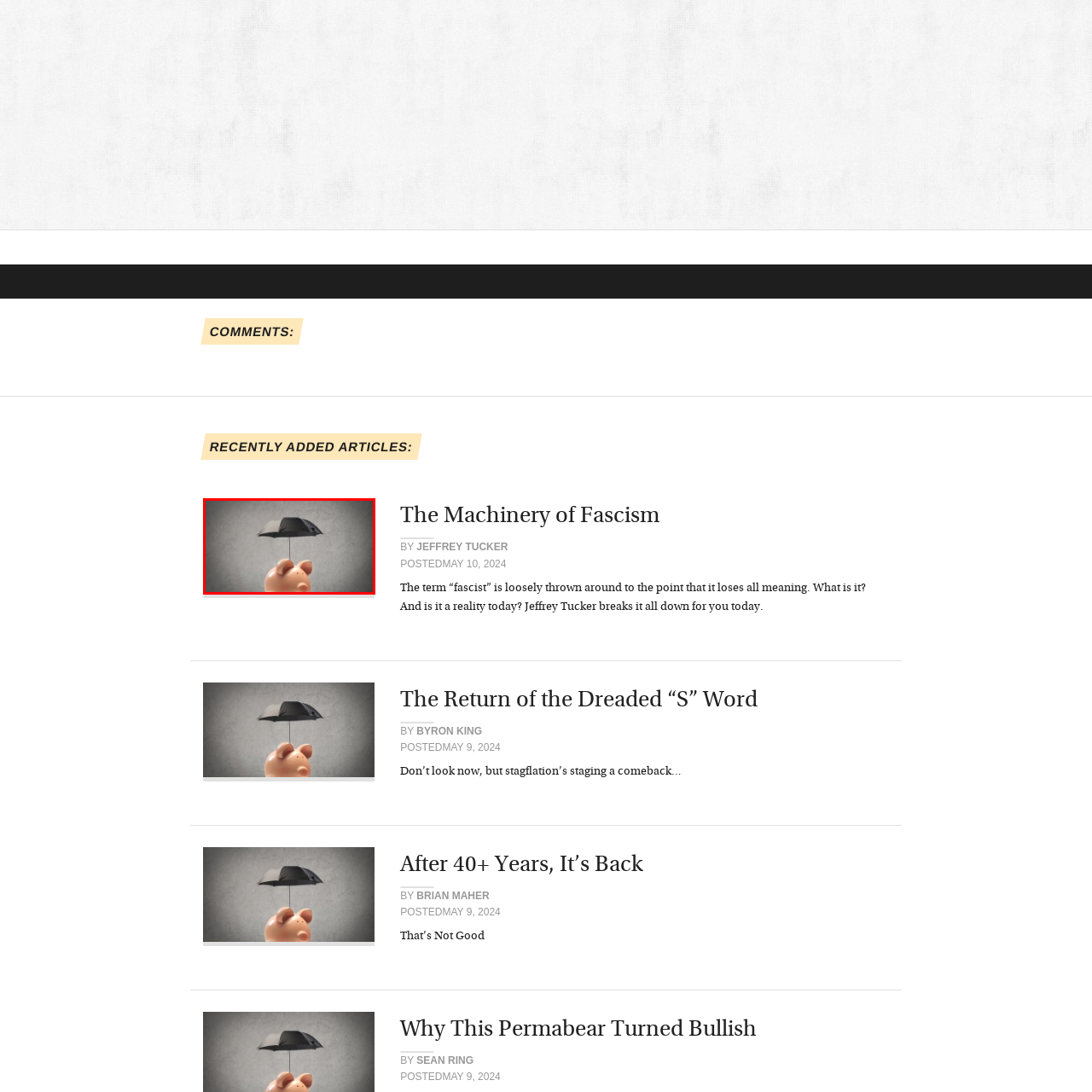What is the background of the image?
Study the image surrounded by the red bounding box and answer the question comprehensively, based on the details you see.

The image has a distinctive background, which is a textured gray color, providing a subtle yet effective contrast to the whimsical piggy bank and umbrella, allowing the viewer to focus on the central message of financial protection.